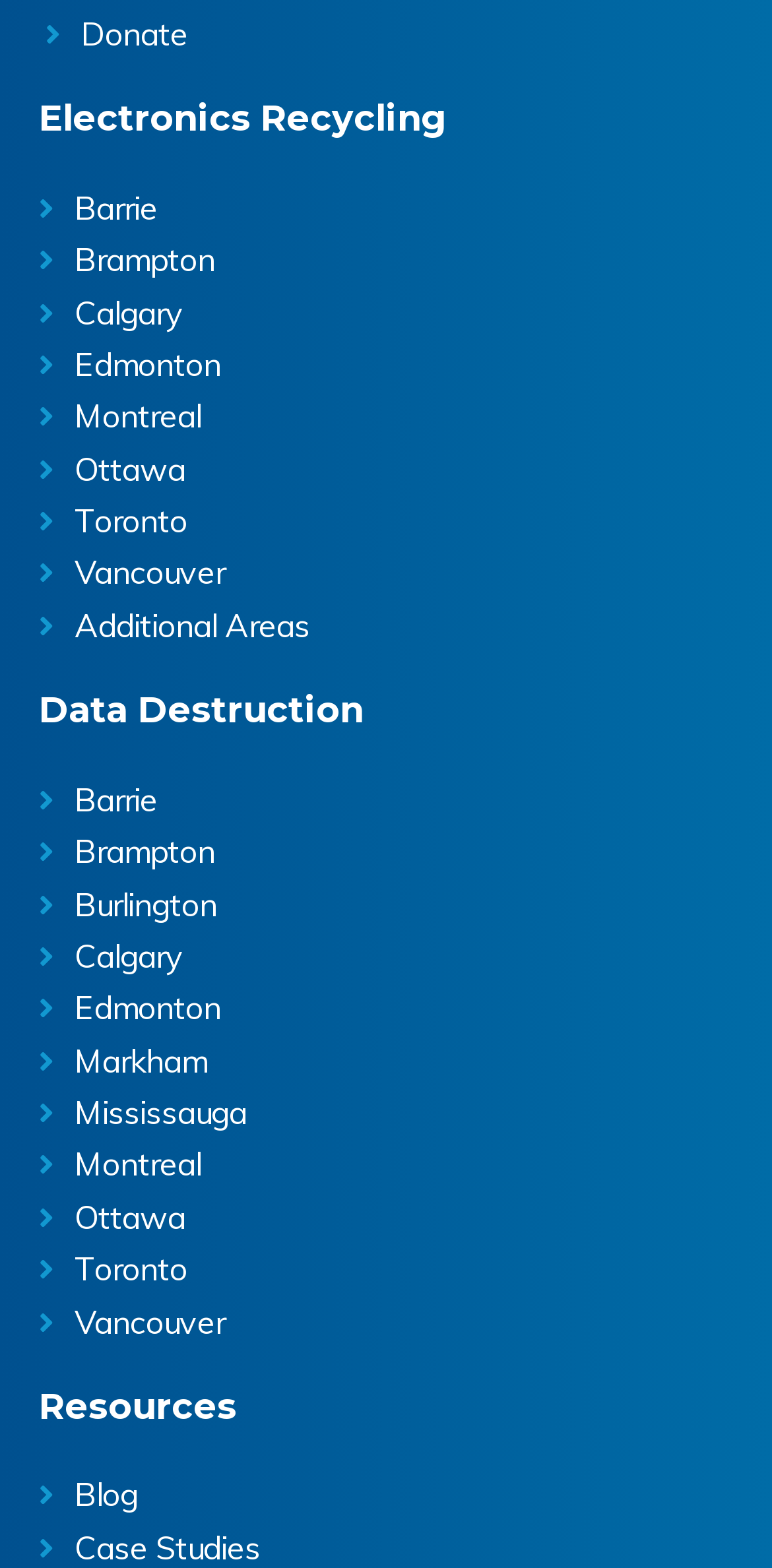Provide a one-word or short-phrase response to the question:
What is the second service offered on this website?

Data Destruction